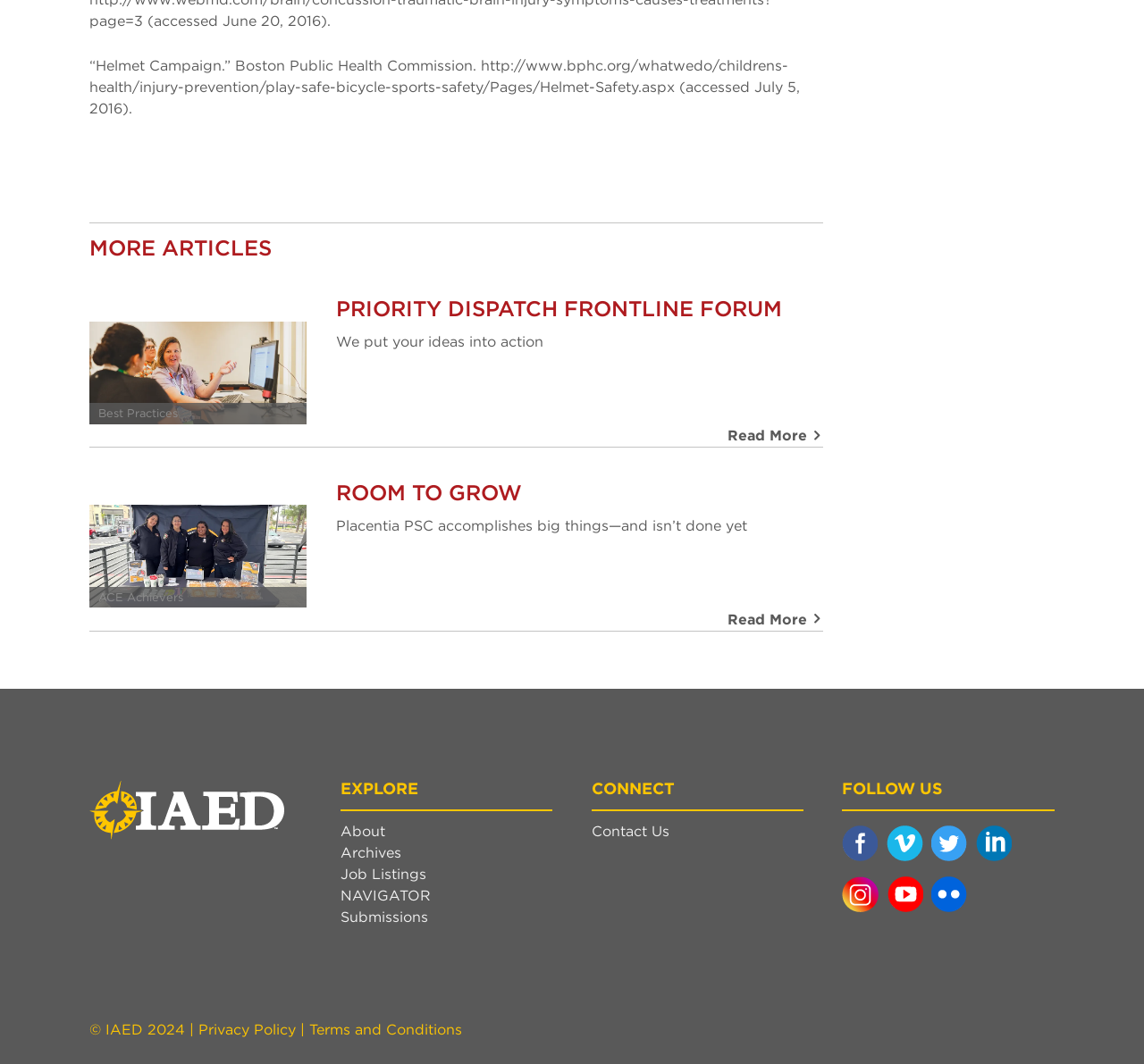Respond to the question below with a single word or phrase: How many social media links are listed?

7